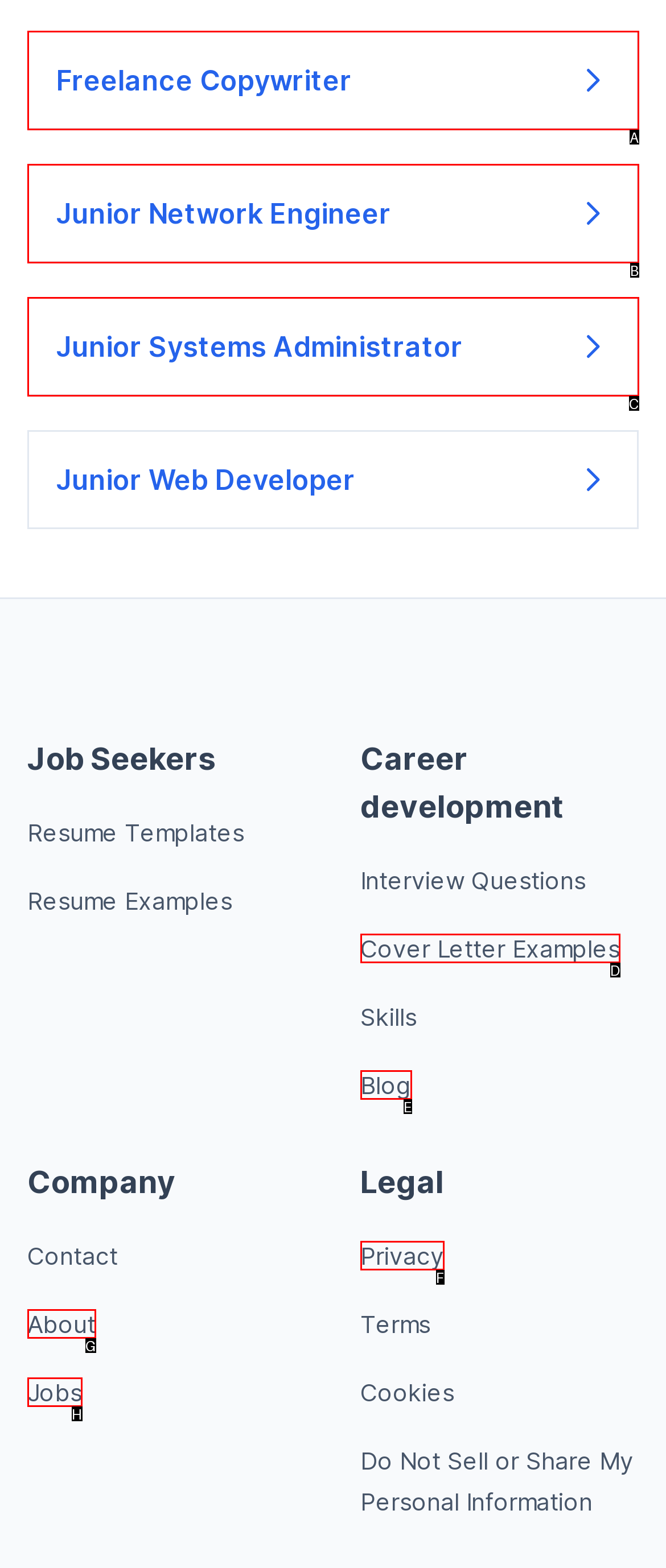Select the option that fits this description: Junior Systems Administrator
Answer with the corresponding letter directly.

C